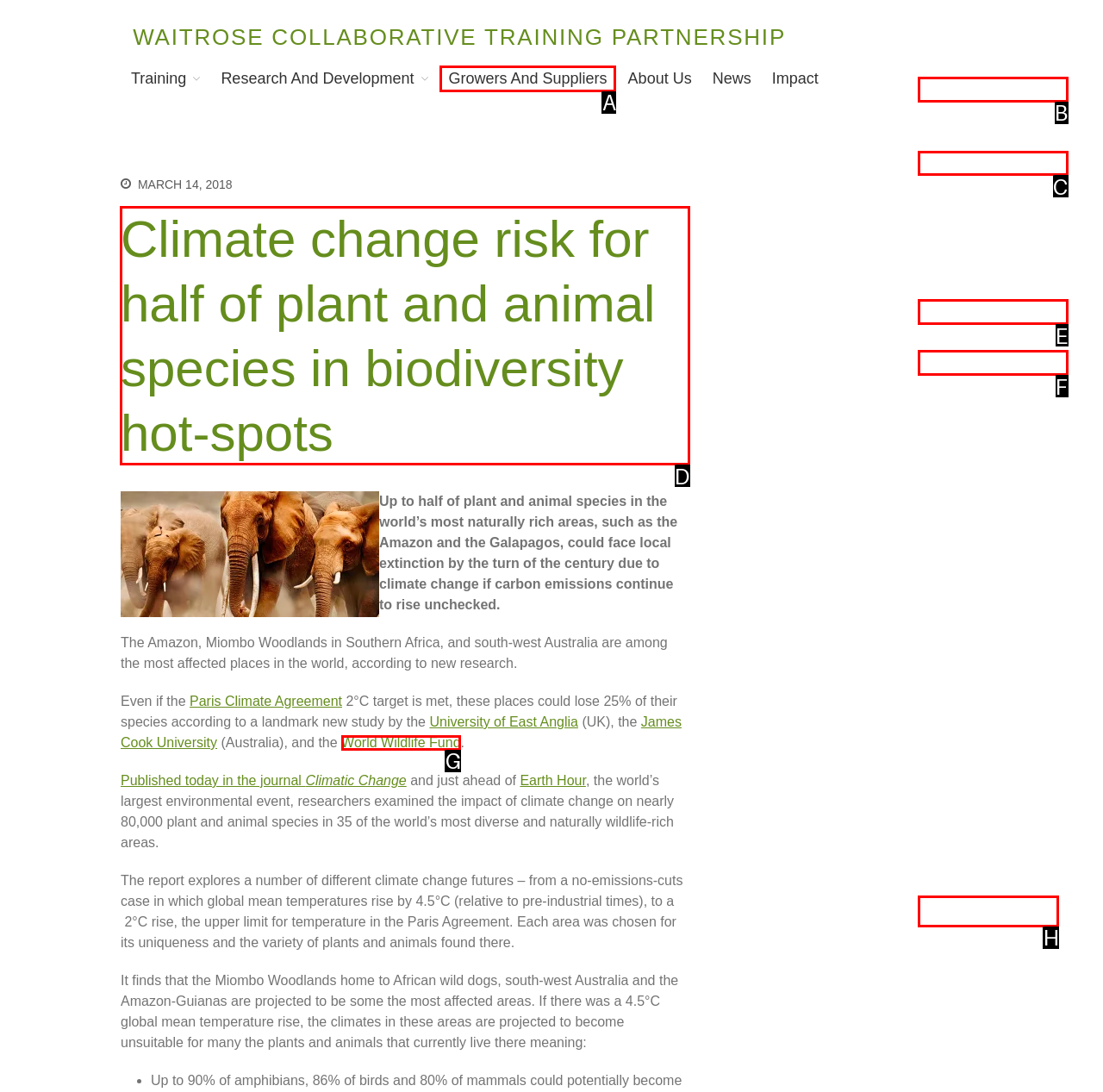Determine which option you need to click to execute the following task: Read the full article about climate change risk. Provide your answer as a single letter.

D